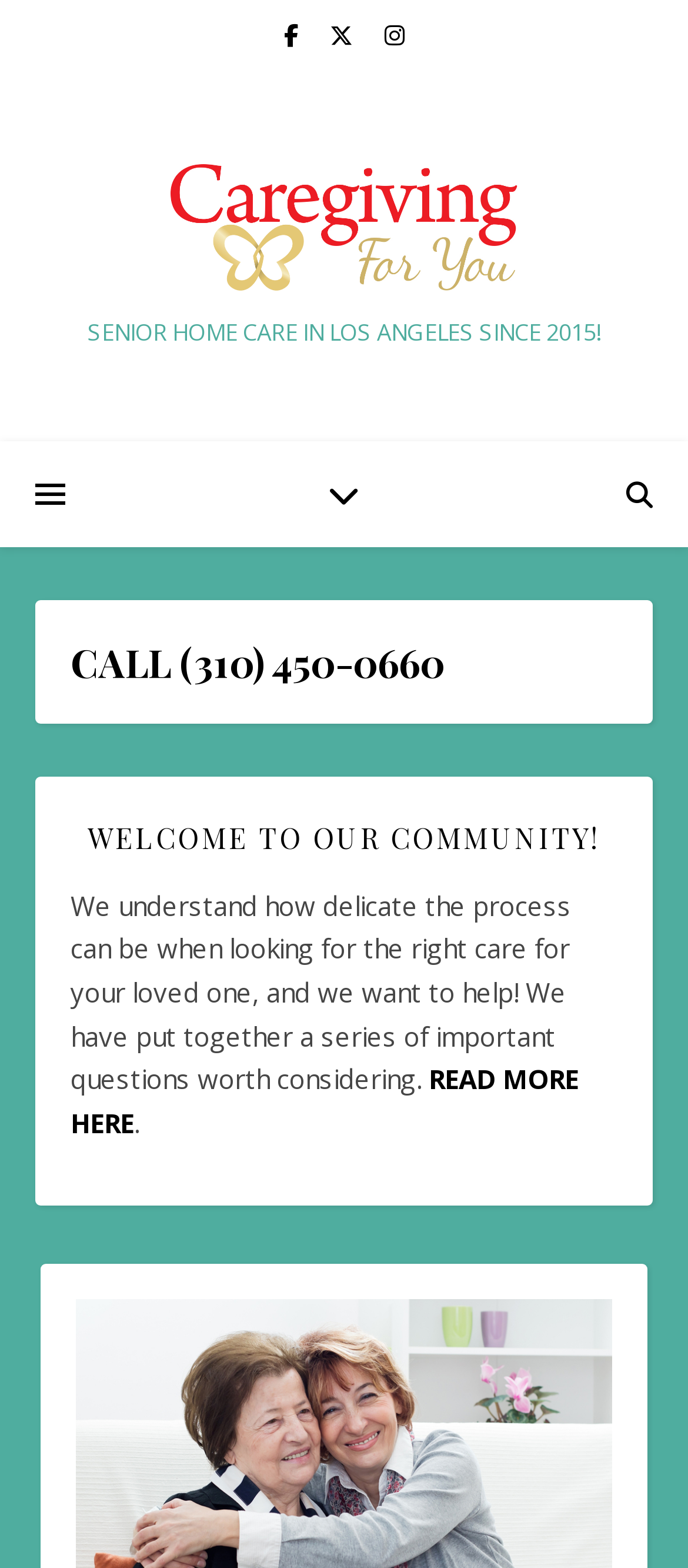Using the element description provided, determine the bounding box coordinates in the format (top-left x, top-left y, bottom-right x, bottom-right y). Ensure that all values are floating point numbers between 0 and 1. Element description: READ MORE HERE

[0.103, 0.677, 0.841, 0.727]